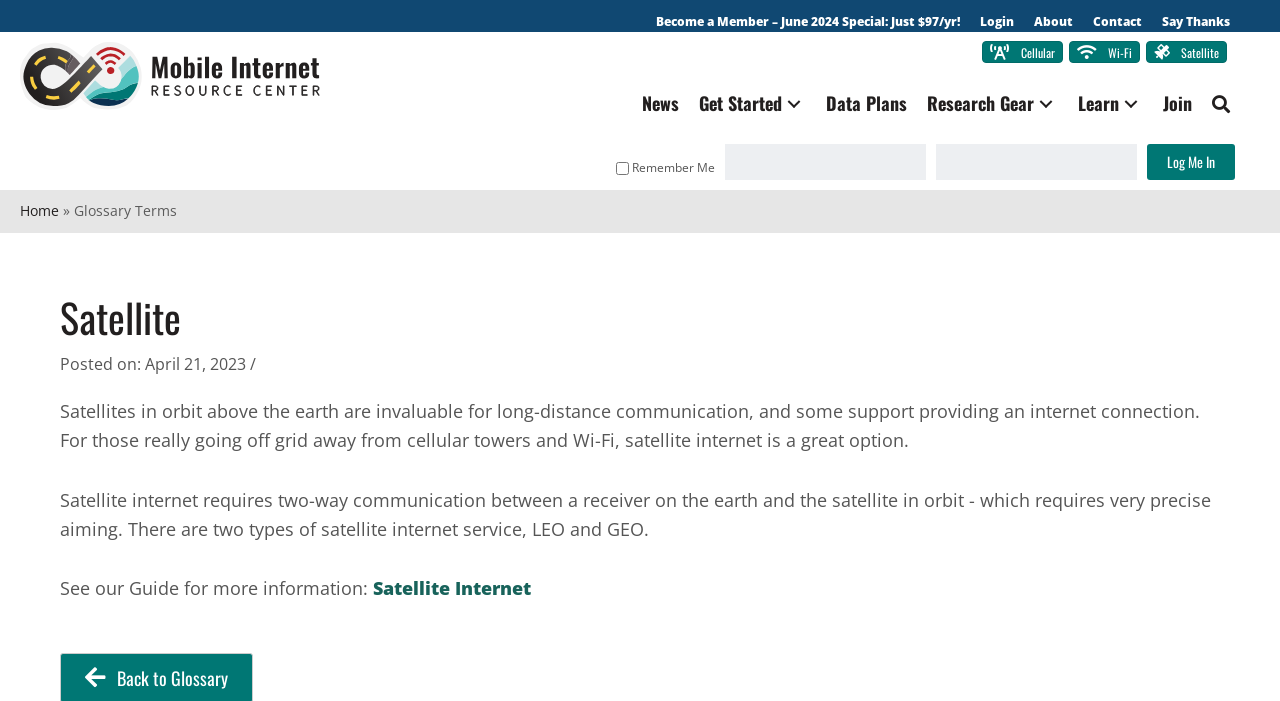Pinpoint the bounding box coordinates of the element you need to click to execute the following instruction: "Go to the News page". The bounding box should be represented by four float numbers between 0 and 1, in the format [left, top, right, bottom].

[0.494, 0.118, 0.538, 0.177]